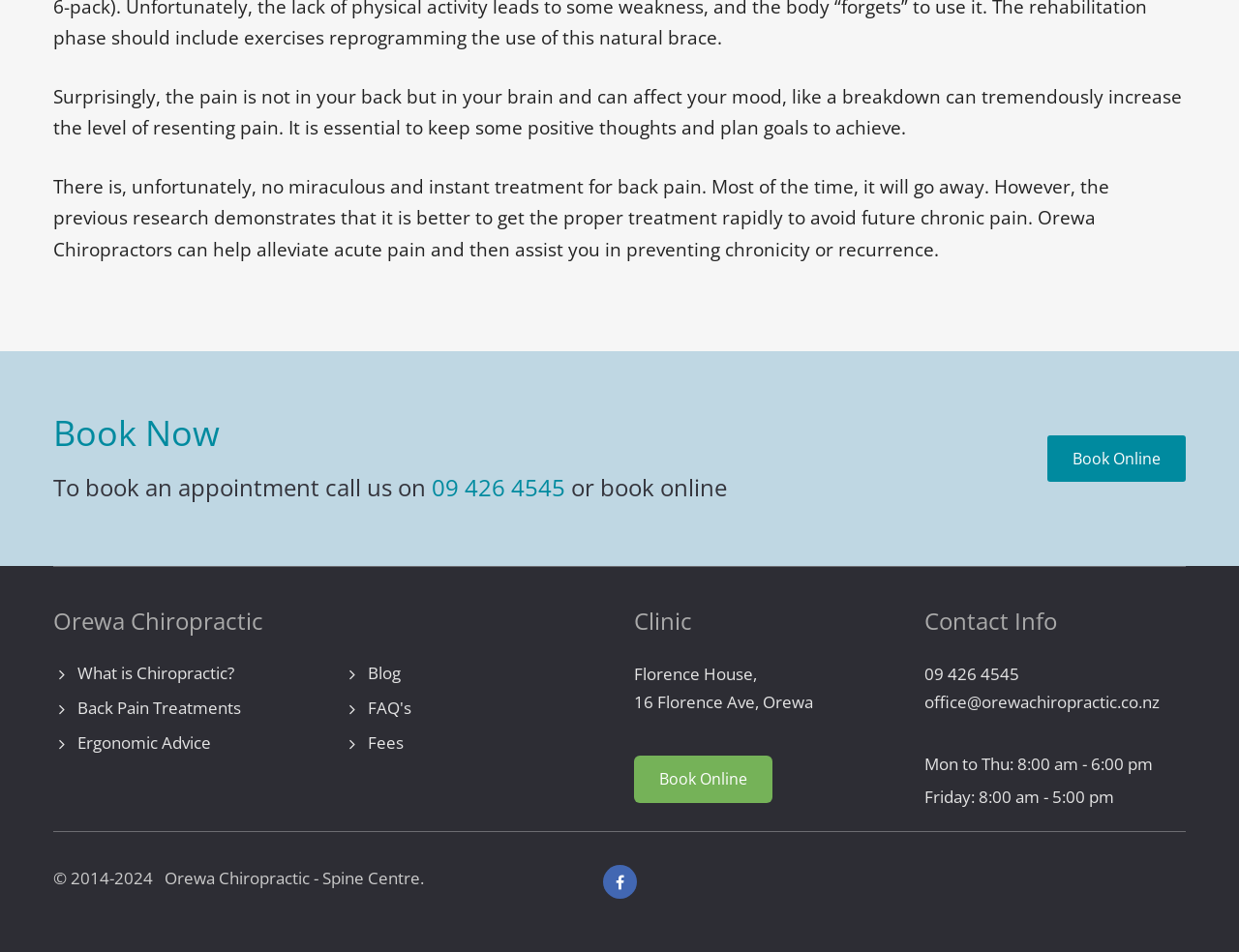Provide a brief response using a word or short phrase to this question:
How can I book an appointment online?

Click on 'Book Online'